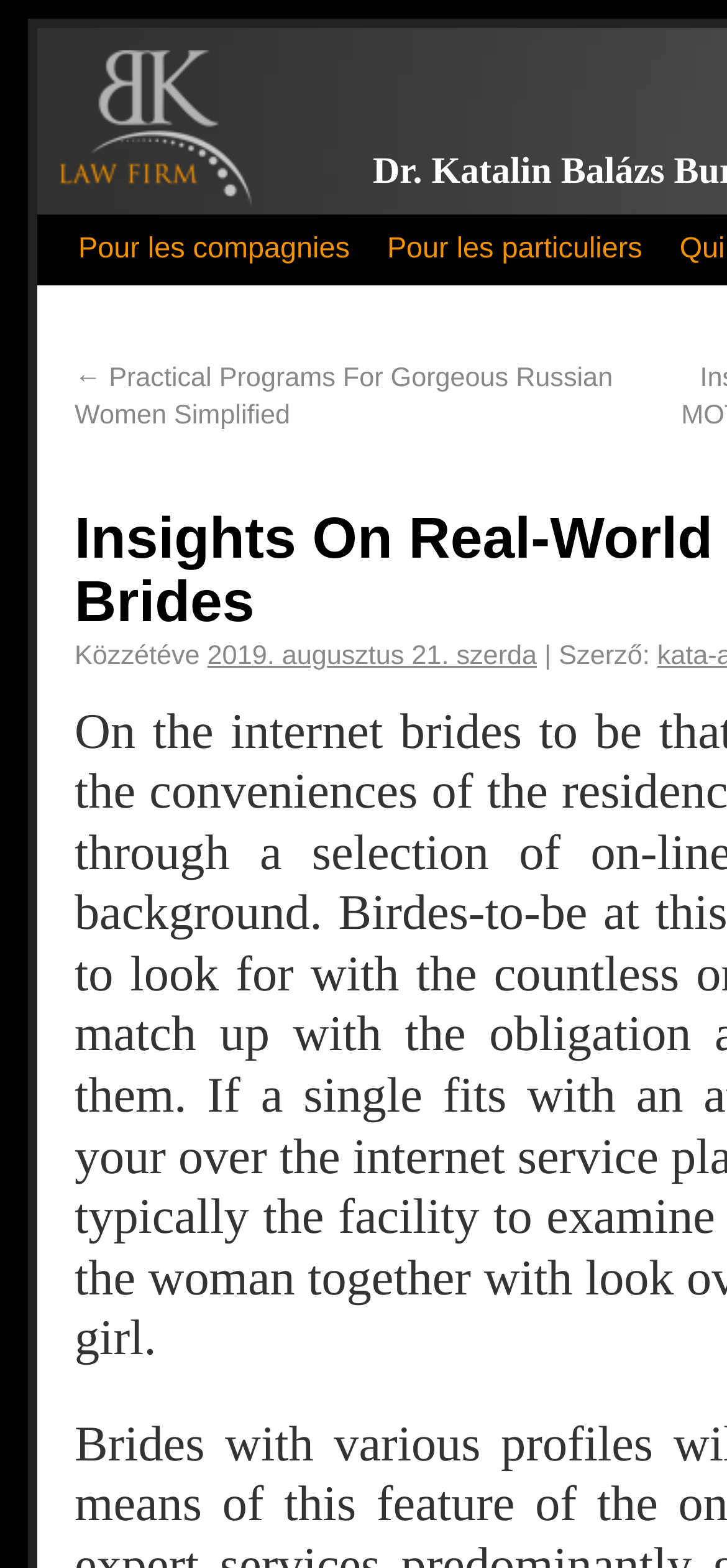Respond to the following question using a concise word or phrase: 
What is the date of the post?

2019. augusztus 21. szerda